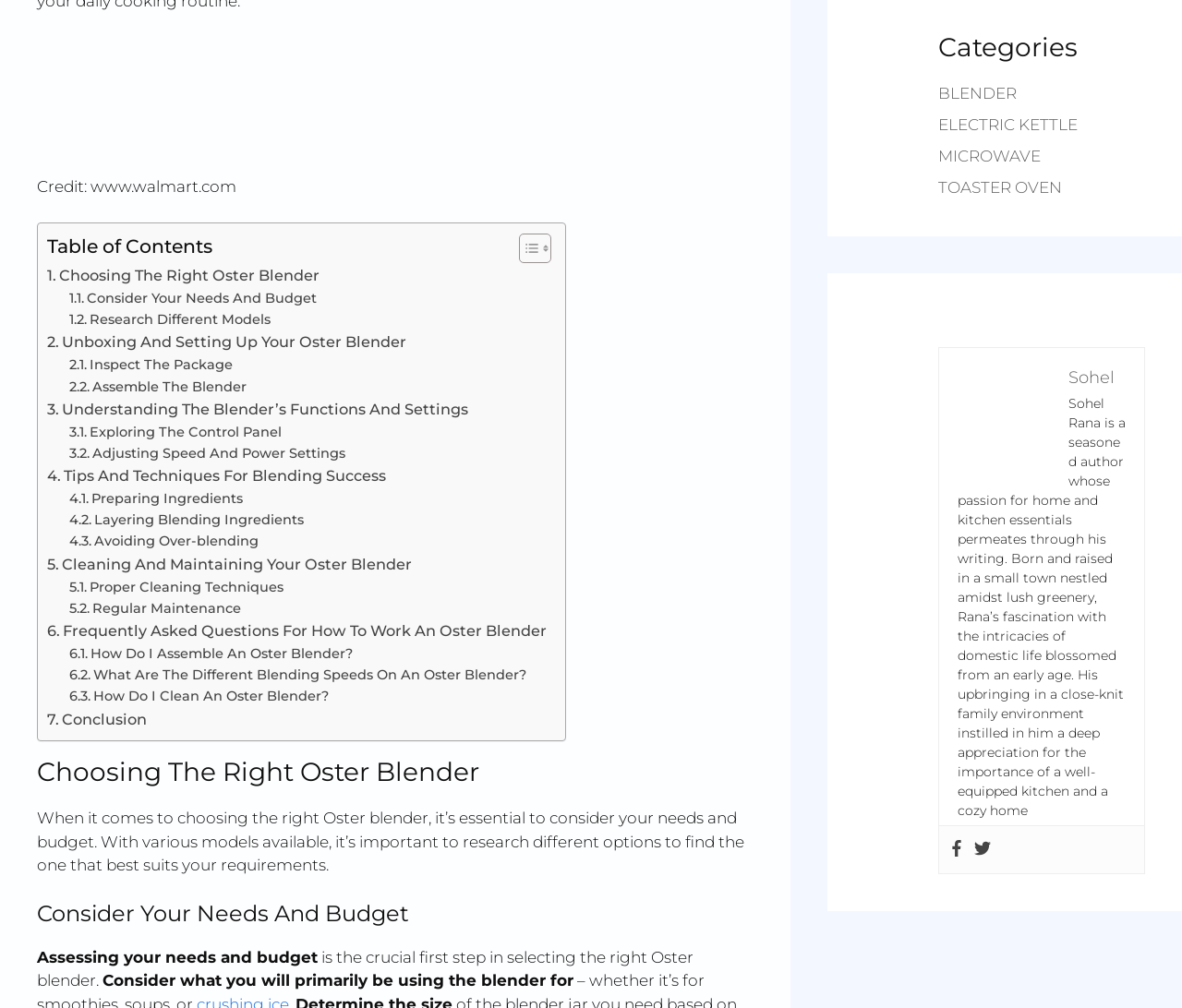What is the category of the article? Look at the image and give a one-word or short phrase answer.

BLENDER